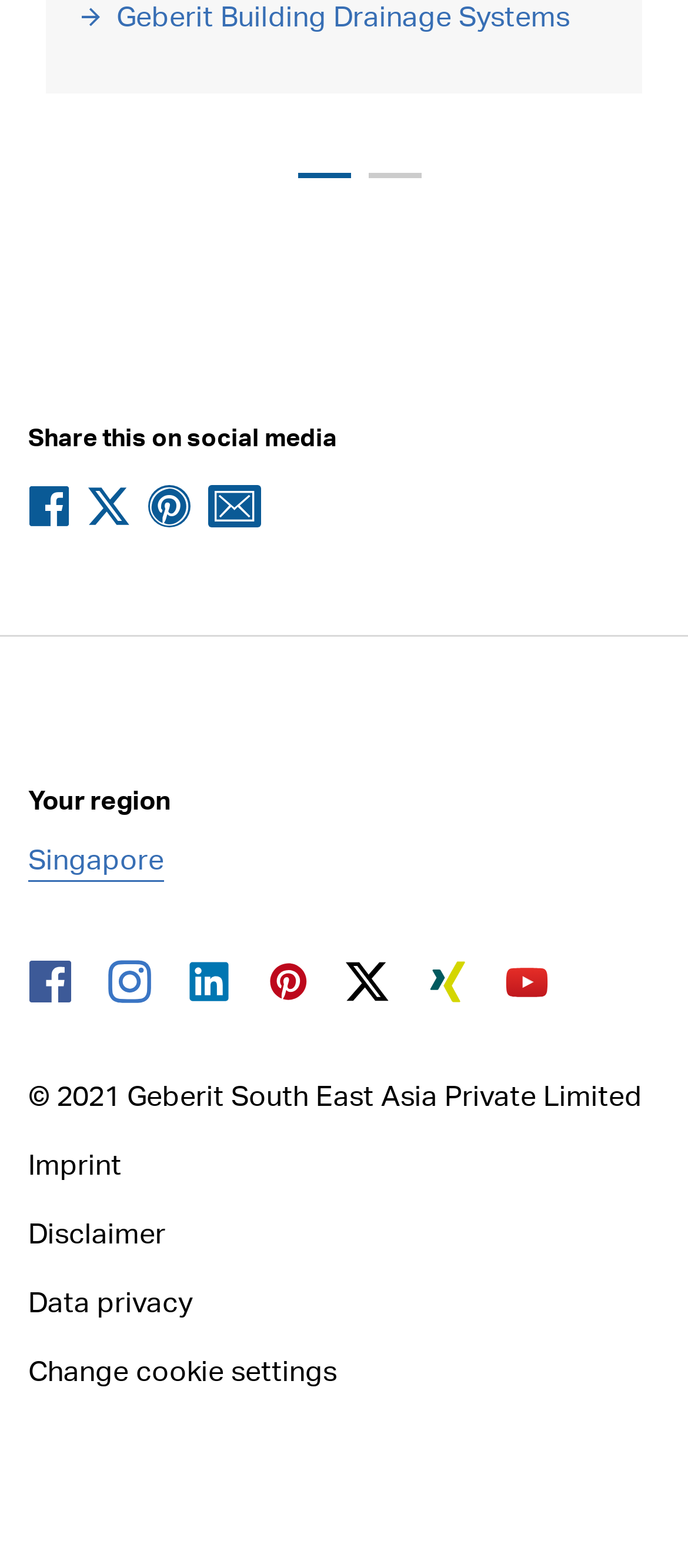How many buttons are available on the page?
Please provide a single word or phrase in response based on the screenshot.

3